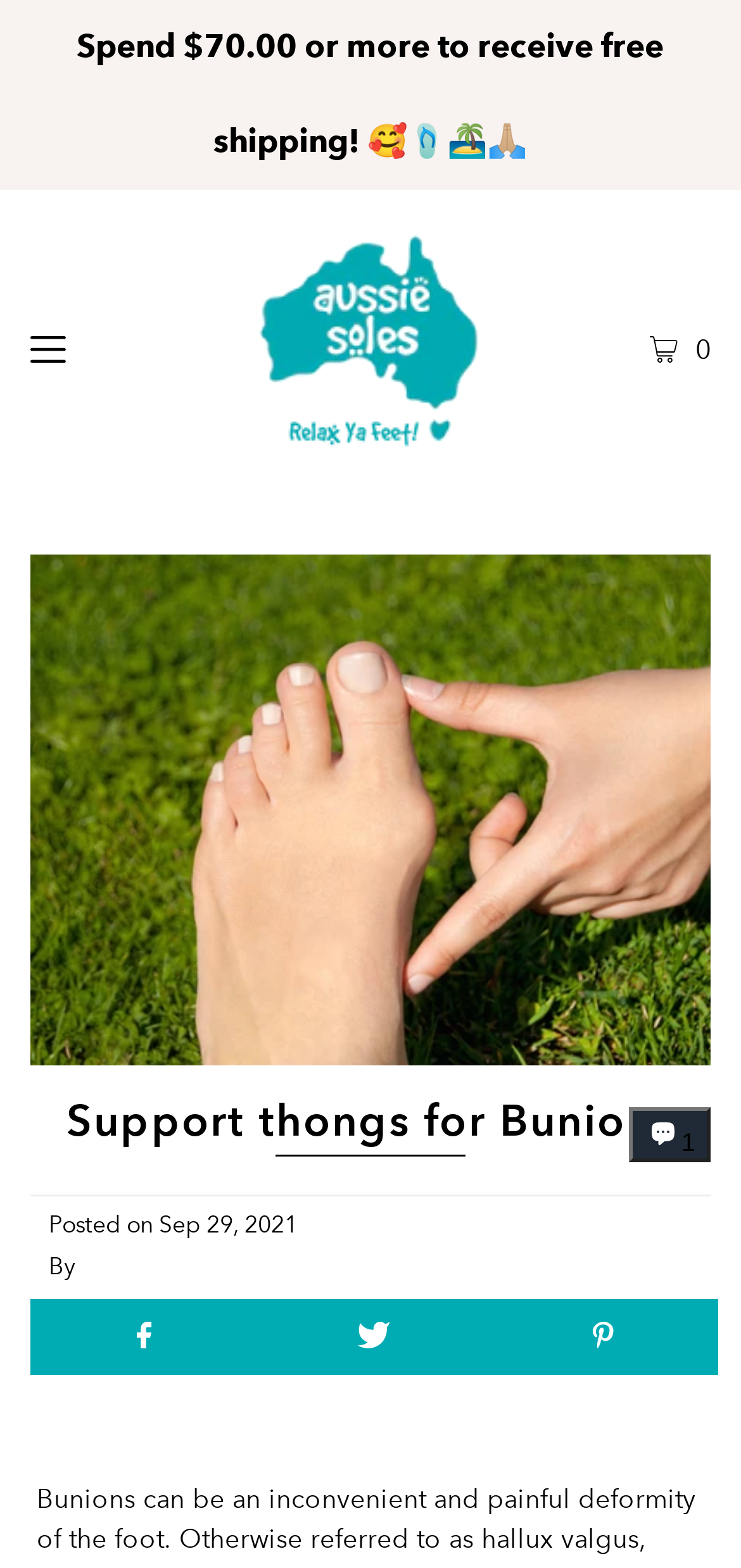Give a detailed account of the webpage's layout and content.

This webpage is about Aussie Soles US, a company that offers comfortable solutions for bunion pain and hallux valgus deformity. At the top of the page, there is a notification that informs users that they can receive free shipping if they spend $70 or more. Next to this notification, there is a button to open the navigation menu, accompanied by a small icon.

In the top-right corner, there is a link to open the cart, which is also a button with a small icon. Below this, there is a large link that takes up most of the width of the page, with the title "Support thongs for Bunions" and an accompanying image. This link is also a heading that summarizes the content of the page.

Below the heading, there is a section that displays the date "Sep 29, 2021" and the author of the content. This section is followed by a row of social media links, including Facebook, Twitter, and Pinterest, each with its respective icon.

At the bottom-right corner of the page, there is a chat window from Shopify online store, which is currently expanded. The chat window has a button to open or close it, accompanied by a small icon. Overall, the page has a simple and clean layout, with clear headings and concise text.